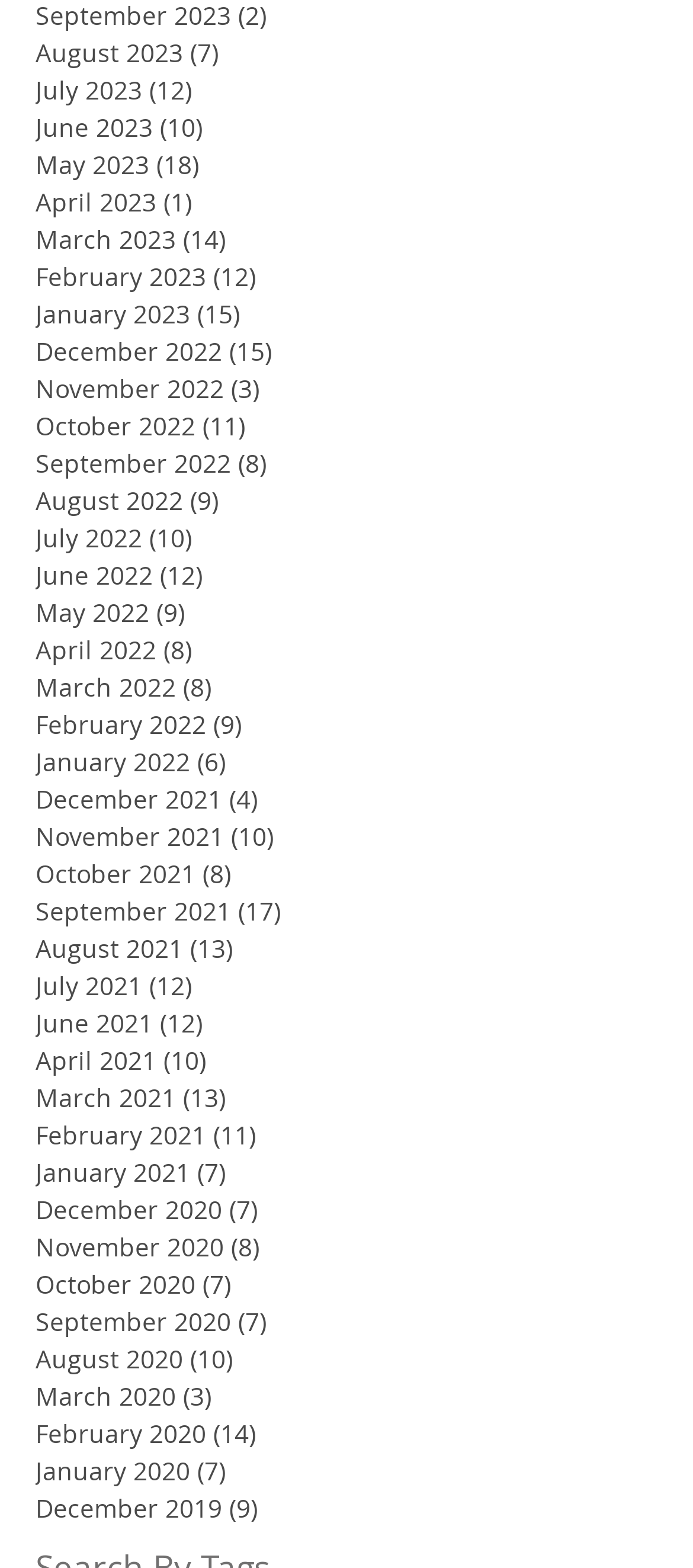Give a one-word or short phrase answer to this question: 
How many months have 10 or more posts?

13